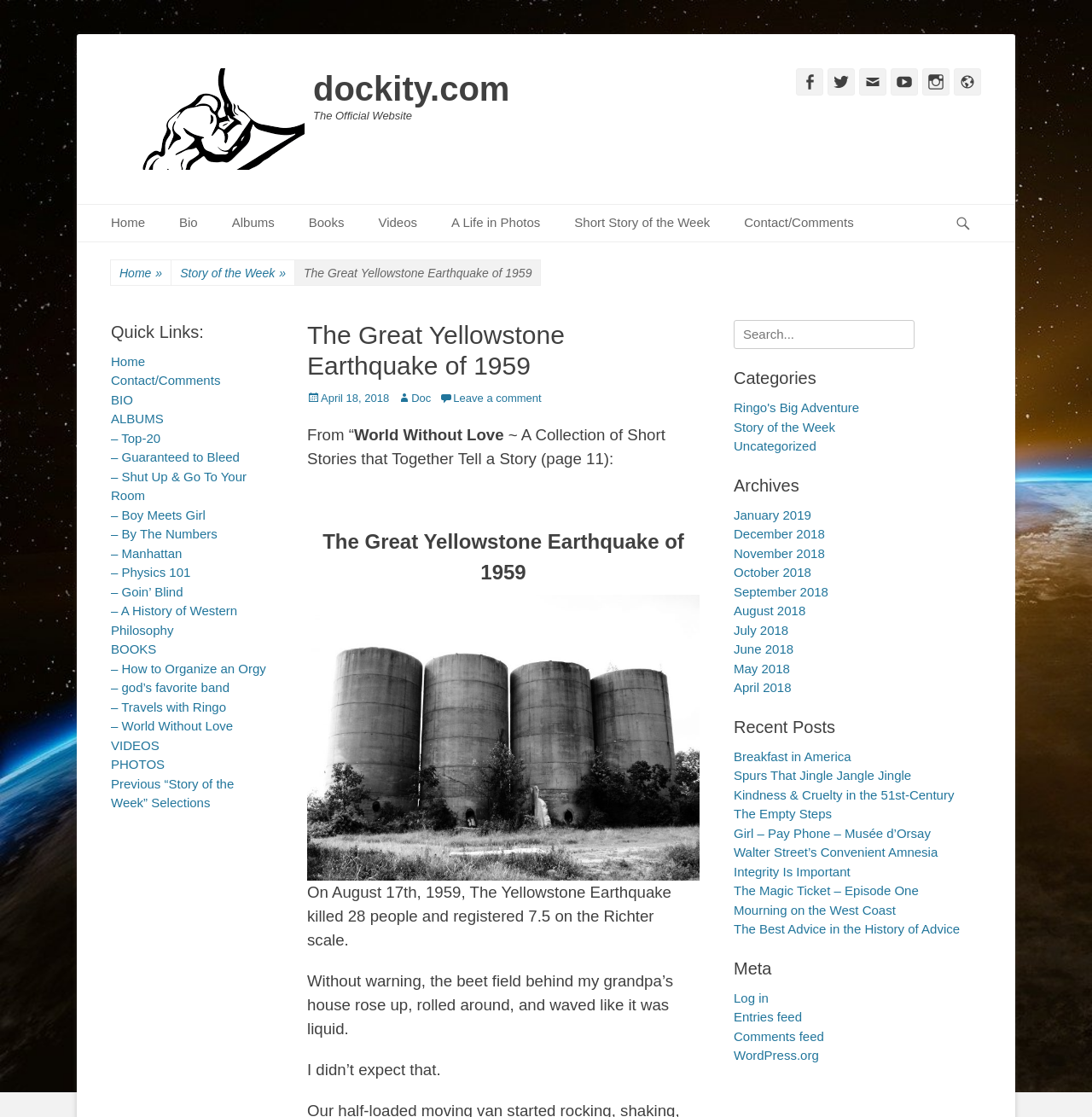Identify the bounding box coordinates of the clickable region required to complete the instruction: "Go to the home page". The coordinates should be given as four float numbers within the range of 0 and 1, i.e., [left, top, right, bottom].

[0.086, 0.183, 0.148, 0.216]